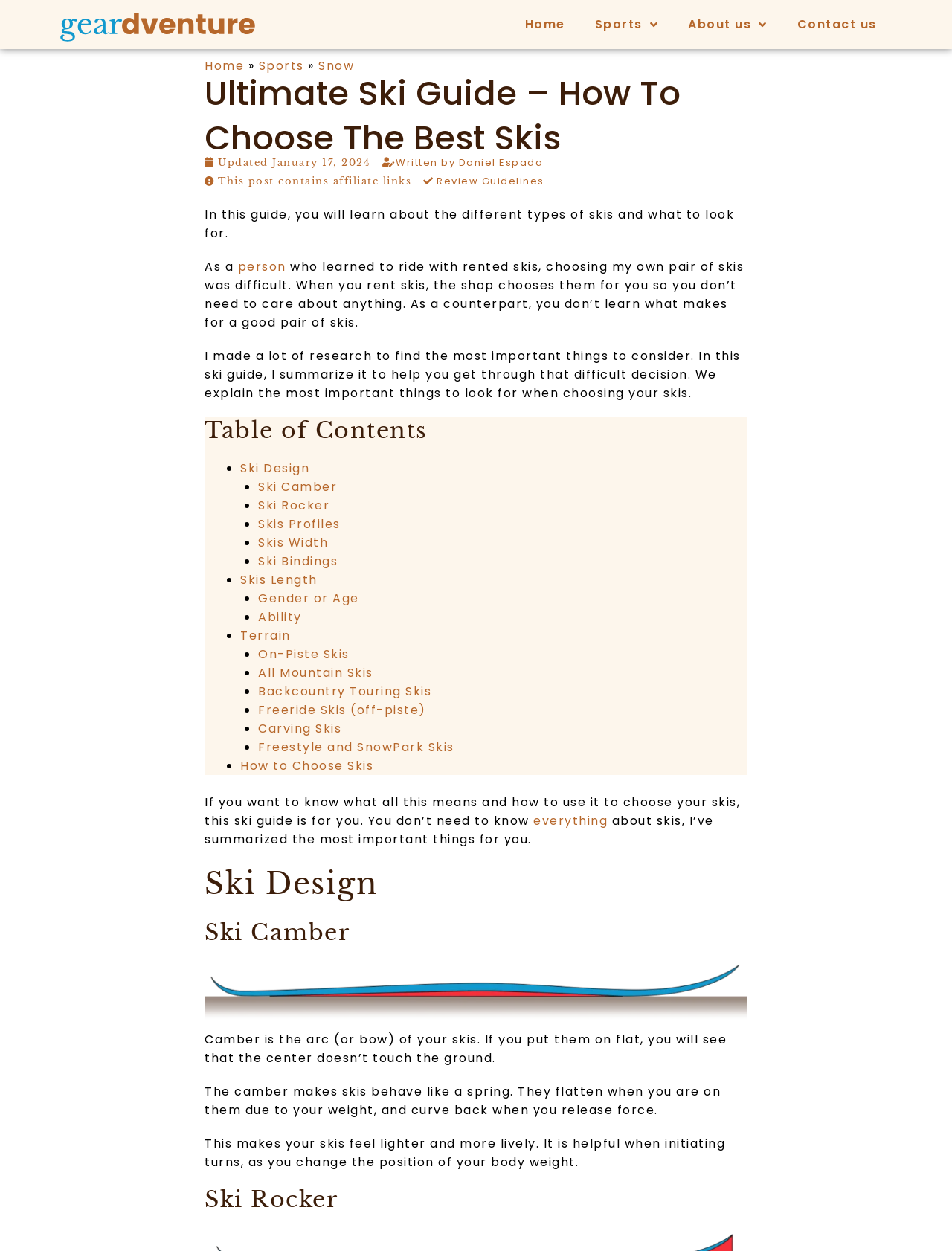Please determine the bounding box coordinates of the section I need to click to accomplish this instruction: "Click on the 'About us' link".

[0.707, 0.006, 0.821, 0.033]